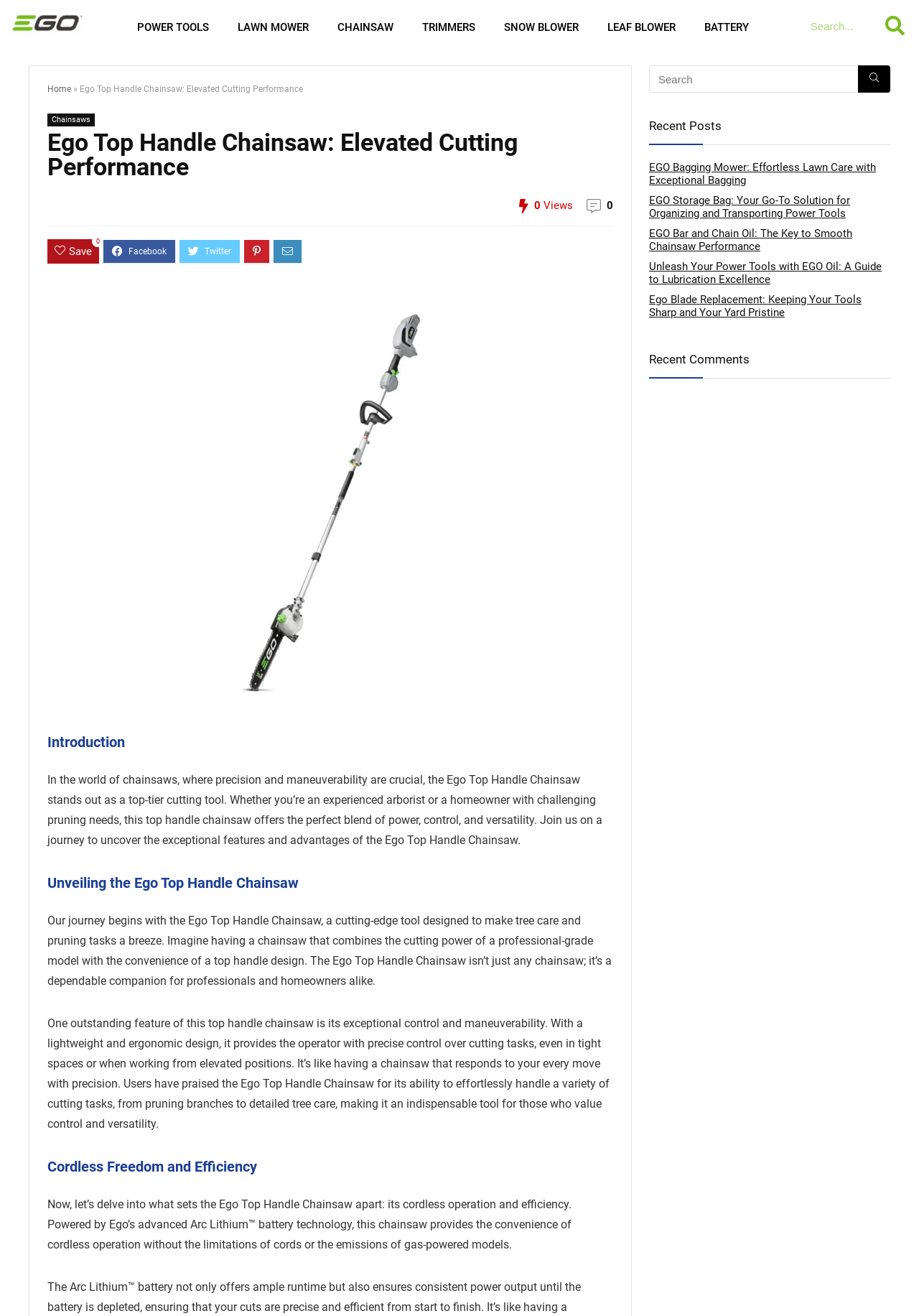Please identify the primary heading of the webpage and give its text content.

Ego Top Handle Chainsaw: Elevated Cutting Performance